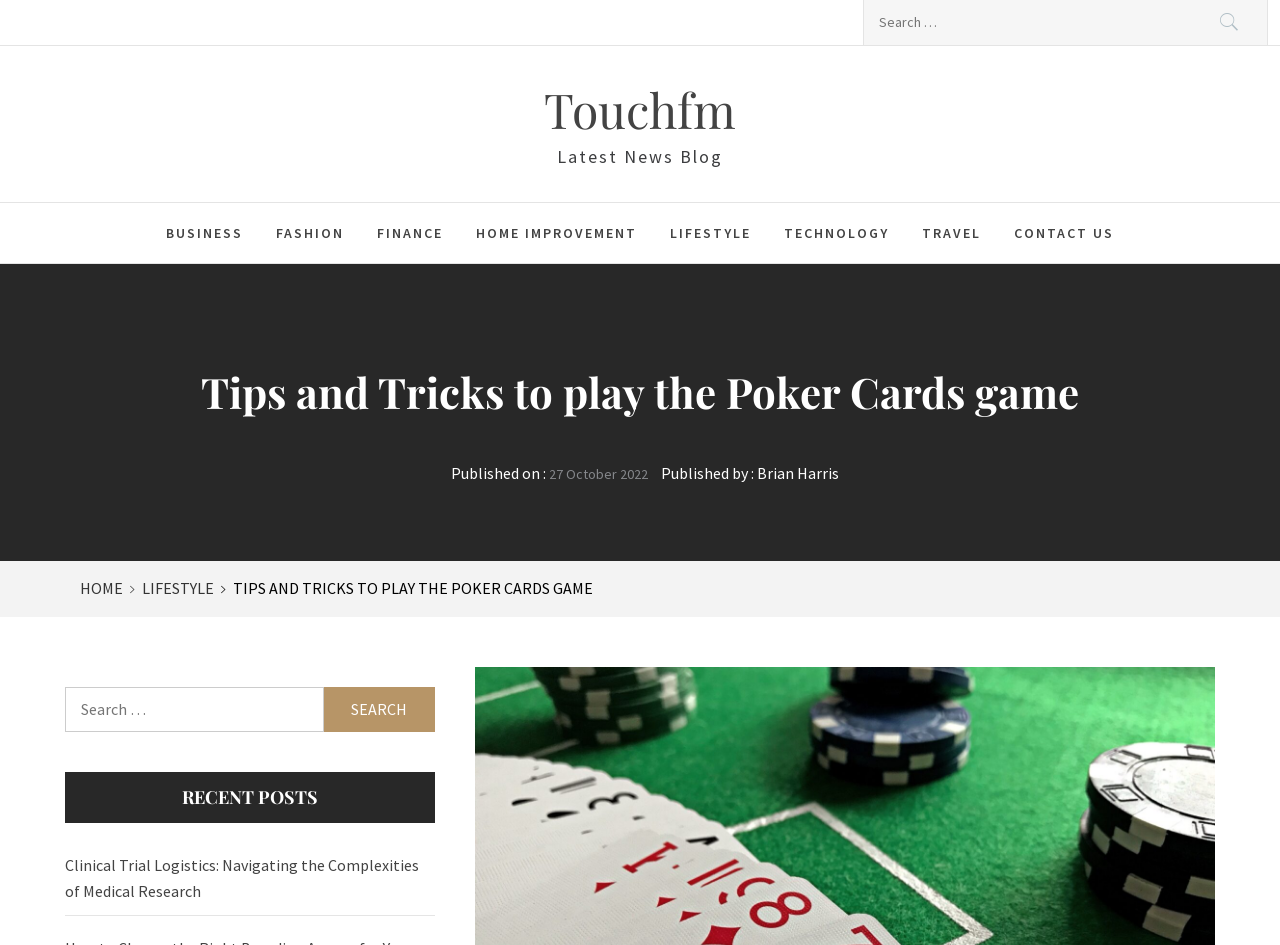What type of game is being discussed in the blog post?
Please craft a detailed and exhaustive response to the question.

I determined the answer by looking at the main heading of the blog post, which is 'Tips and Tricks to play the Poker Cards game'. This clearly indicates that the blog post is about the game of Poker.